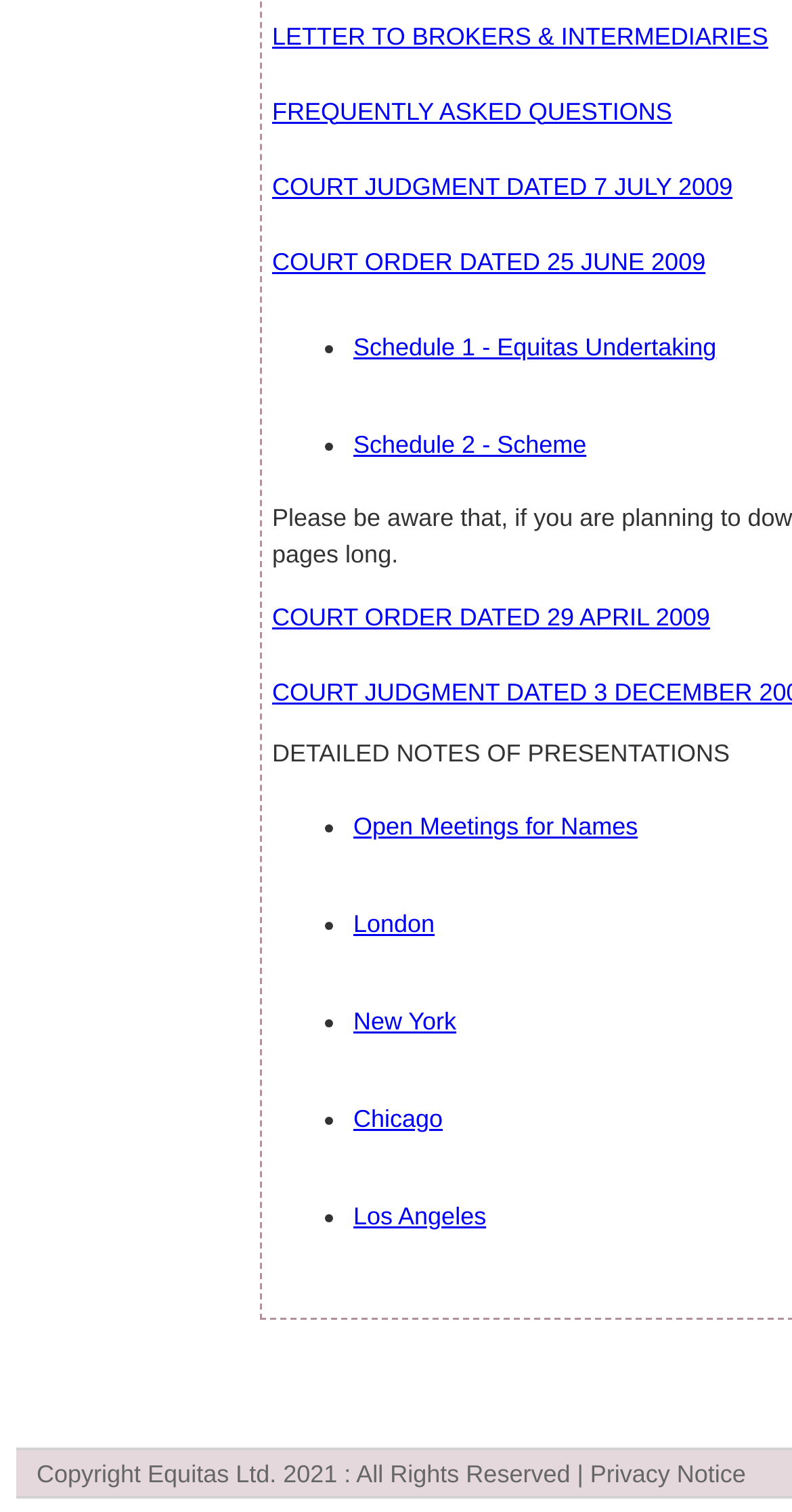Determine the bounding box of the UI component based on this description: "Chicago". The bounding box coordinates should be four float values between 0 and 1, i.e., [left, top, right, bottom].

[0.446, 0.731, 0.559, 0.749]